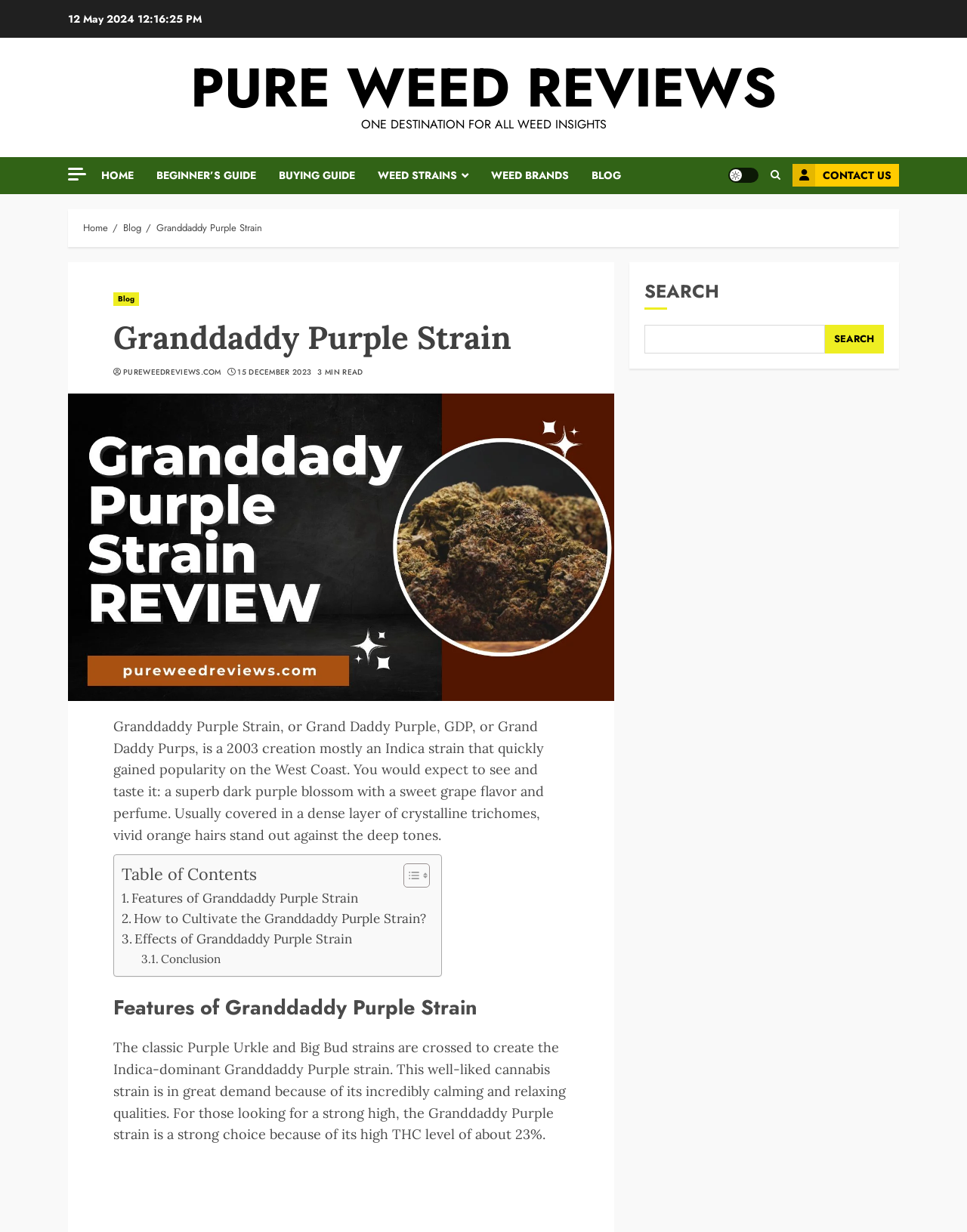Please answer the following question using a single word or phrase: 
What is the color of the blossom described in the text?

dark purple